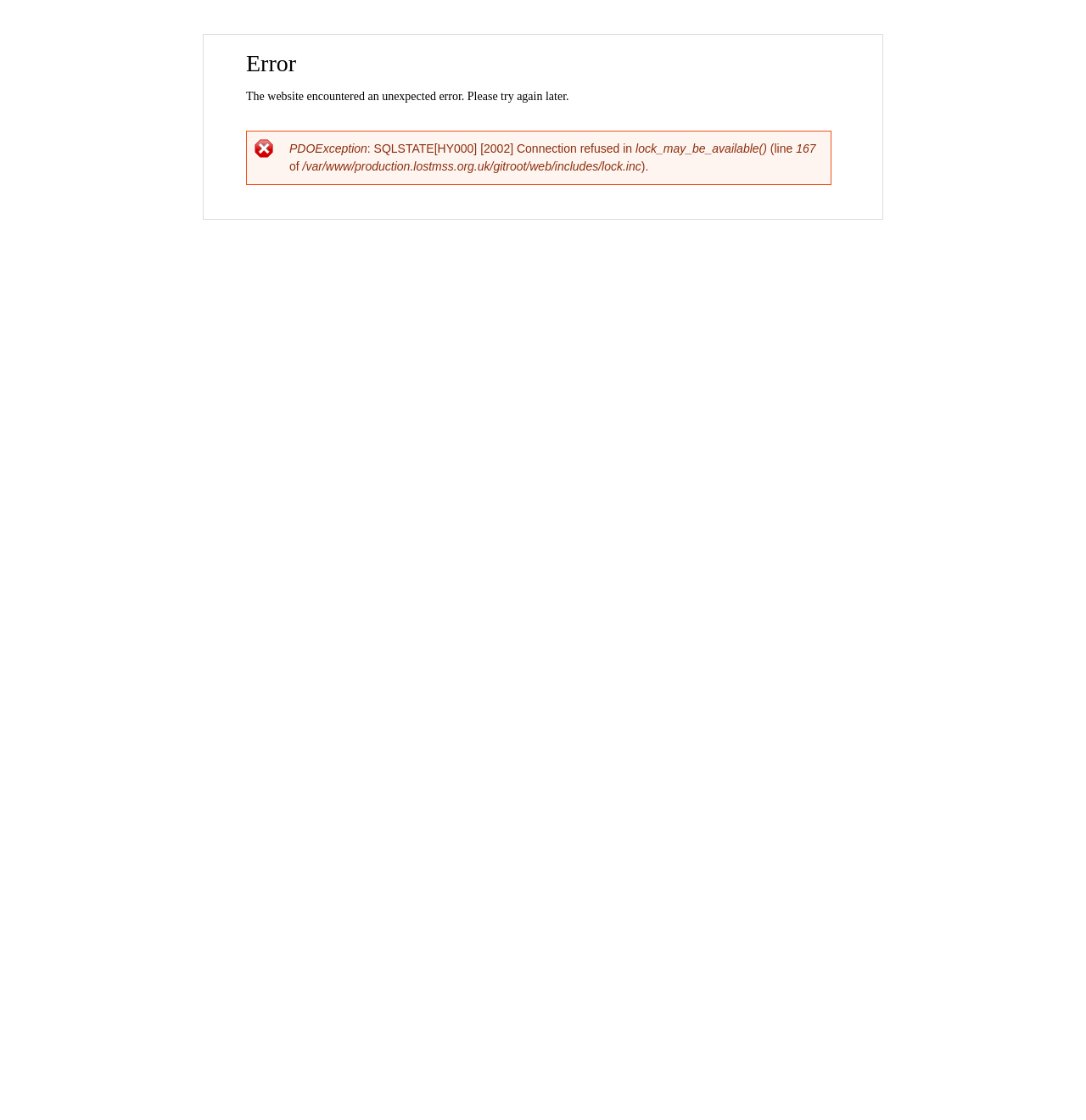What is the line number mentioned in the error message?
Based on the image, answer the question in a detailed manner.

I determined the line number by looking at the static text elements that describe the error, specifically the element that contains the text '167'.